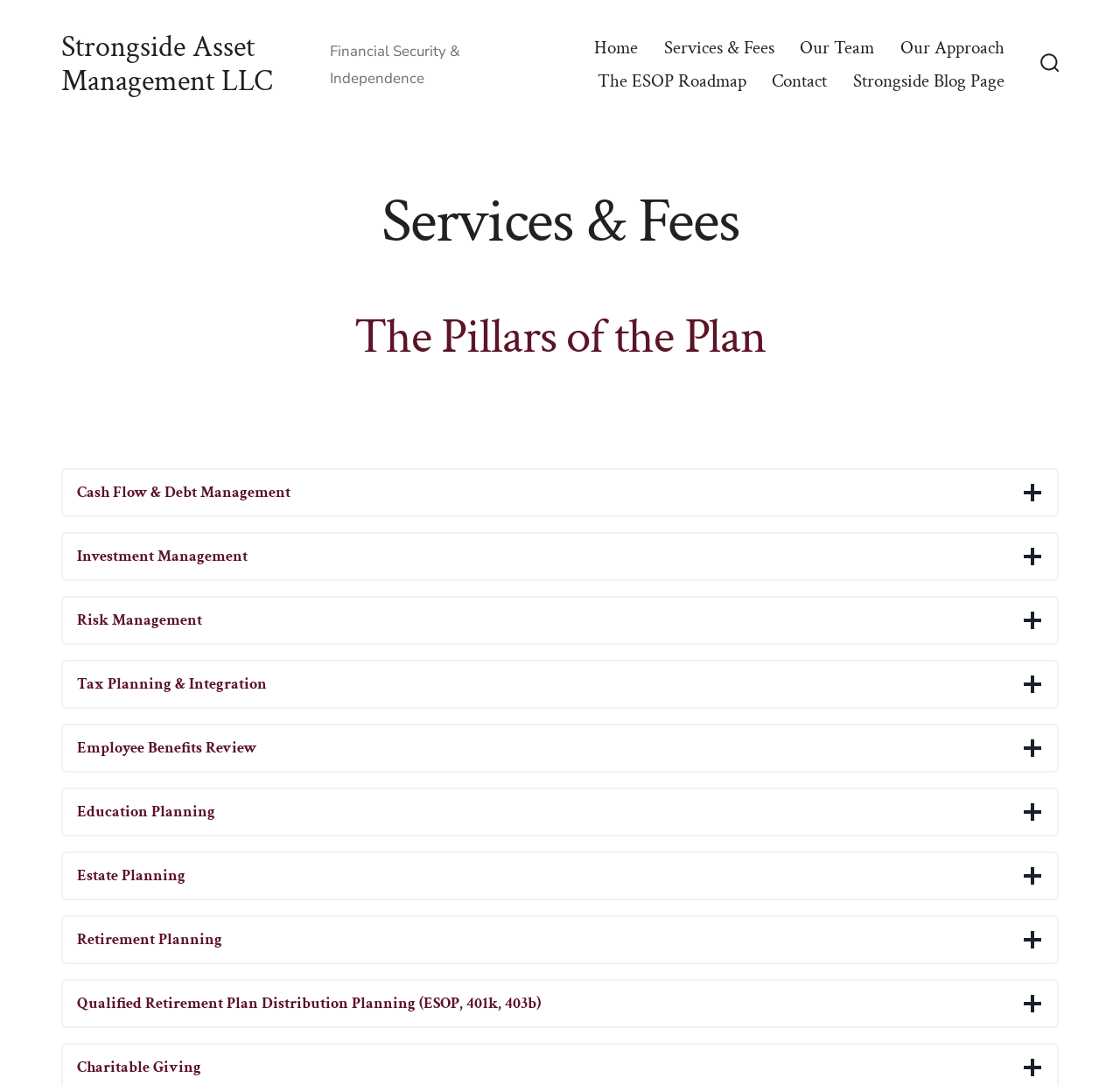Please identify the coordinates of the bounding box that should be clicked to fulfill this instruction: "Click the Search Toggle button".

[0.919, 0.039, 0.955, 0.08]